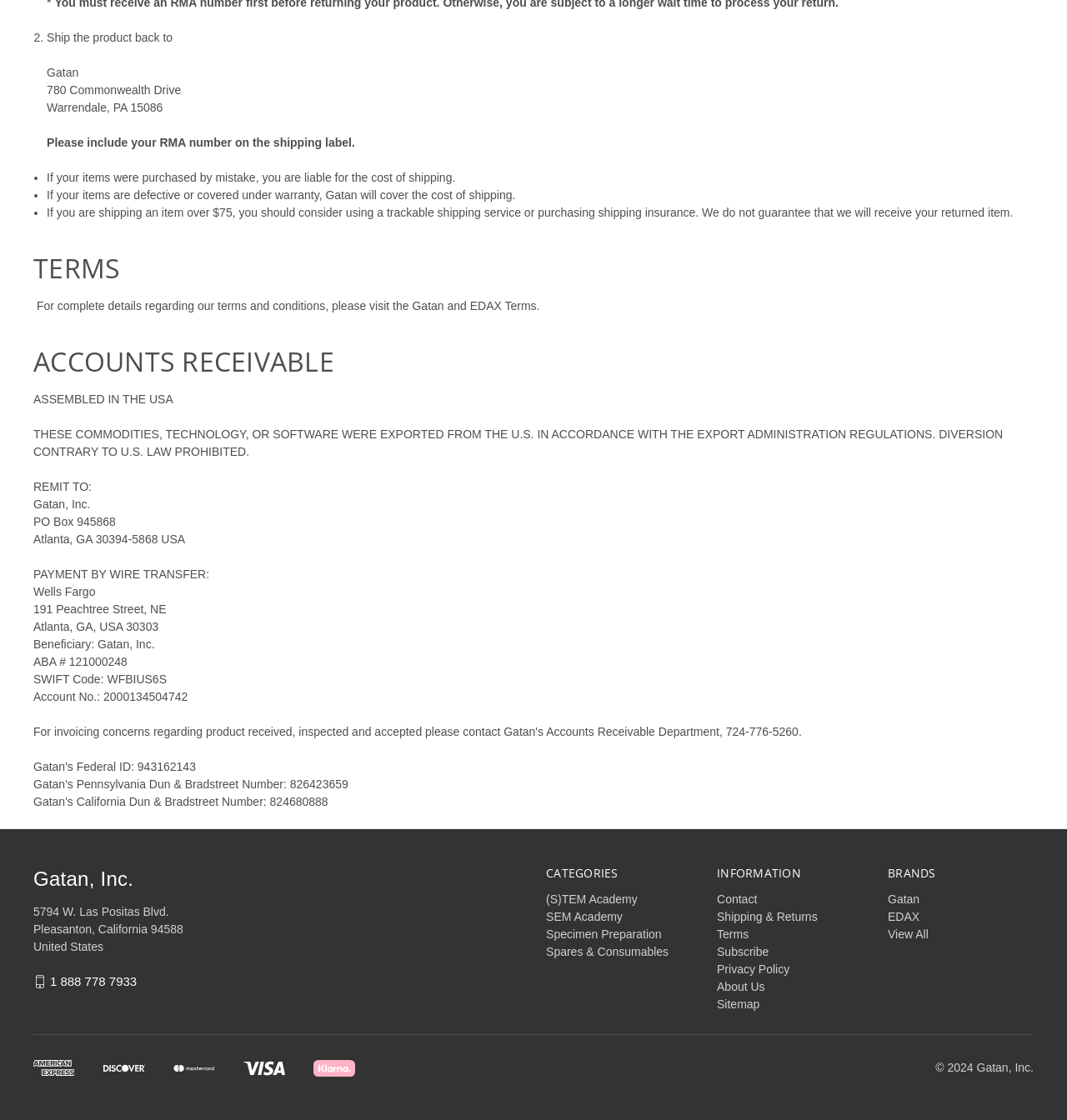Provide your answer to the question using just one word or phrase: What is the address for shipping products back to?

780 Commonwealth Drive